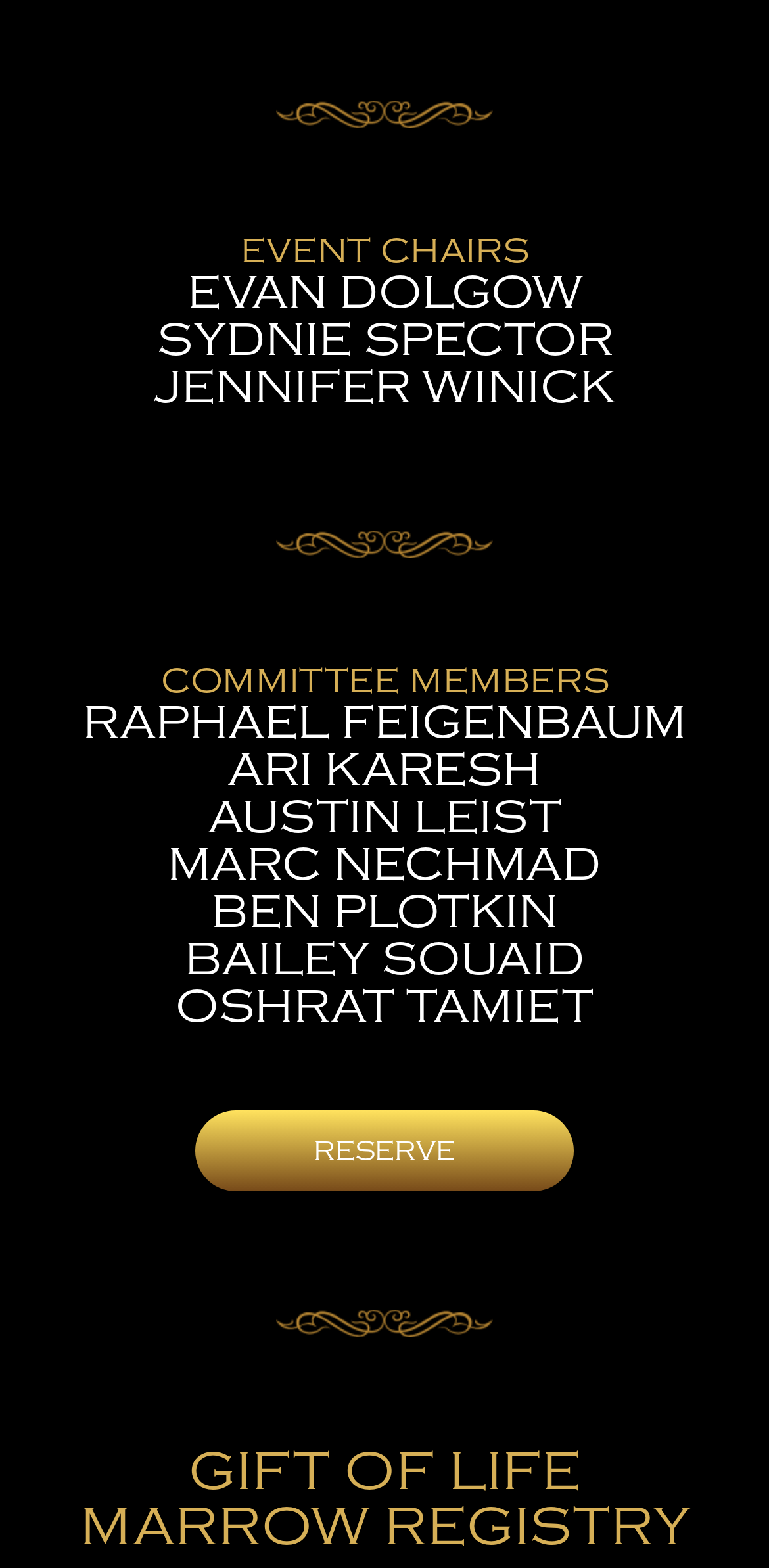How many committee members are listed?
Based on the visual content, answer with a single word or a brief phrase.

7